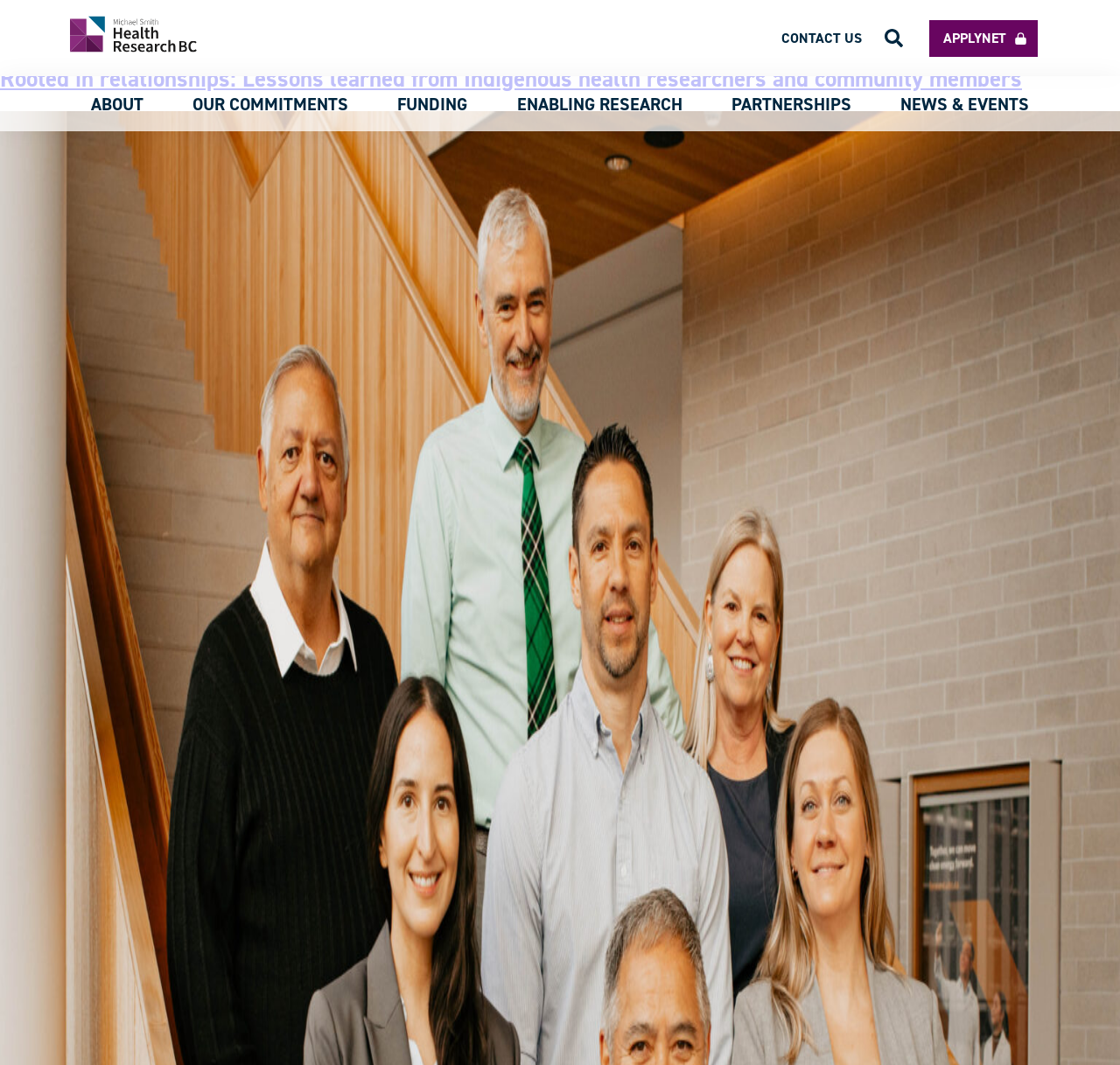Identify the bounding box of the UI element described as follows: "parent_node: KUWAIT". Provide the coordinates as four float numbers in the range of 0 to 1 [left, top, right, bottom].

None